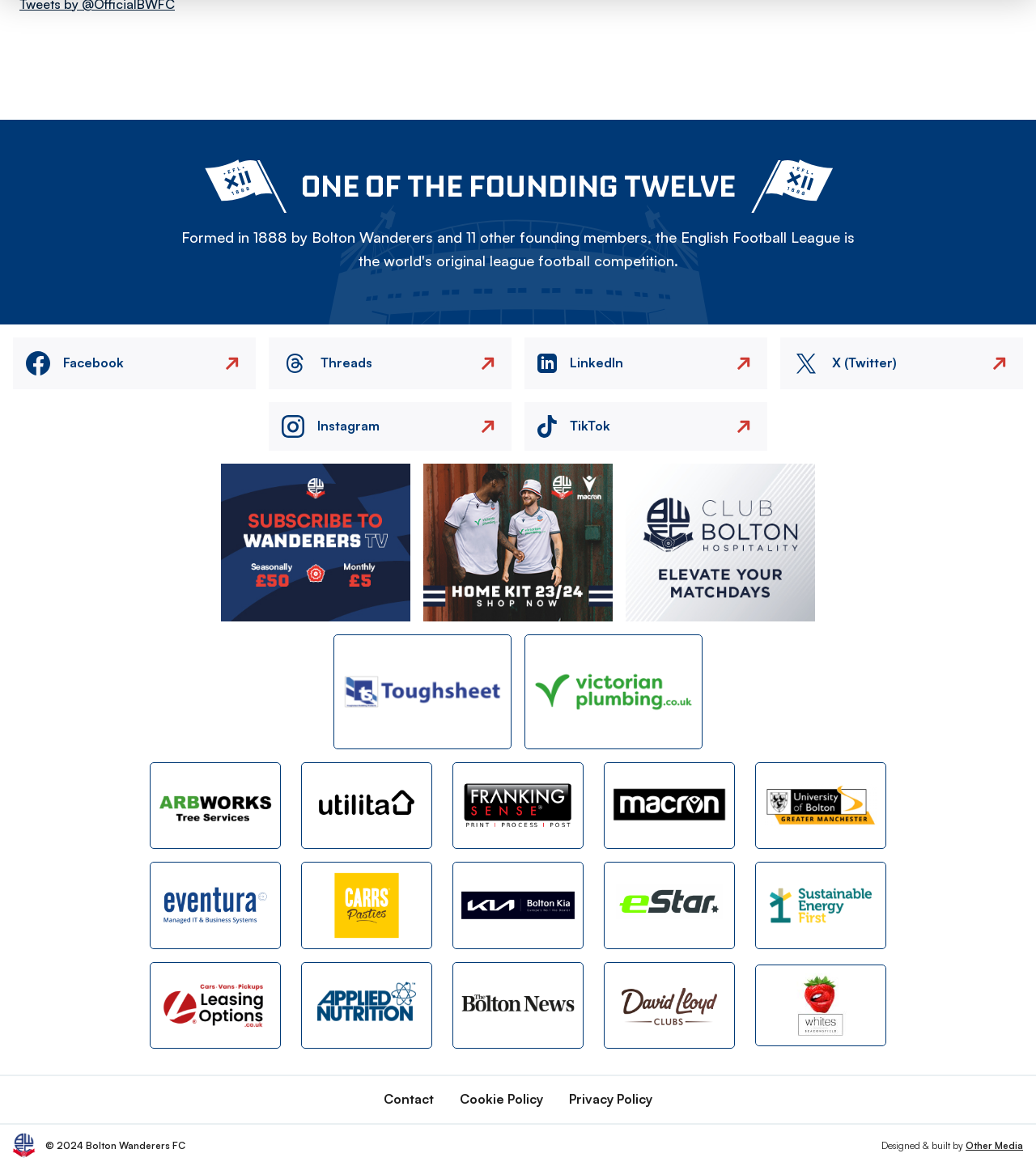How many links are there in the footer section?
Look at the webpage screenshot and answer the question with a detailed explanation.

There are three links in the footer section, namely Contact, Cookie Policy, and Privacy Policy, which can be found at the bottom of the webpage.